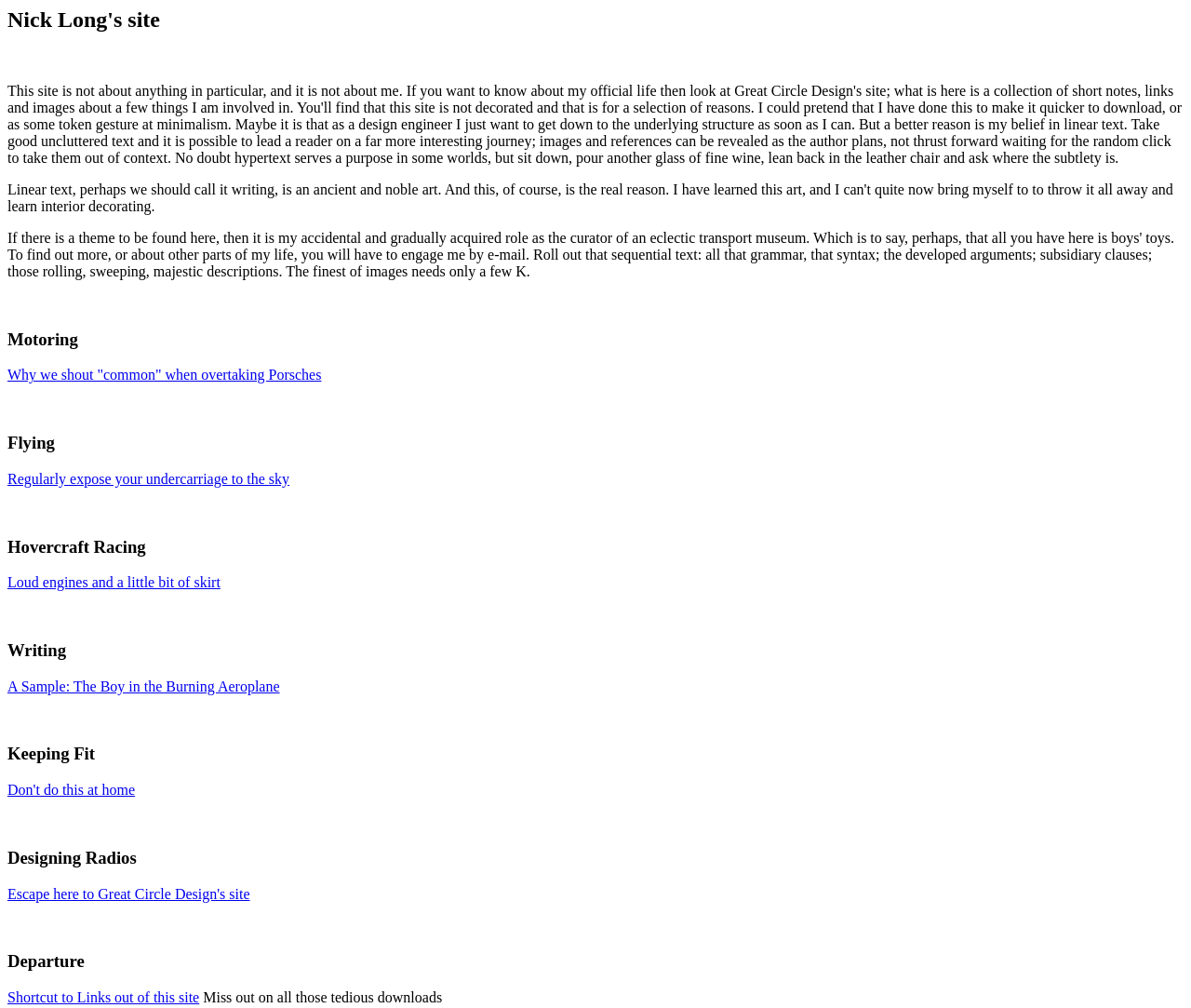Refer to the element description Don't do this at home and identify the corresponding bounding box in the screenshot. Format the coordinates as (top-left x, top-left y, bottom-right x, bottom-right y) with values in the range of 0 to 1.

[0.006, 0.776, 0.113, 0.791]